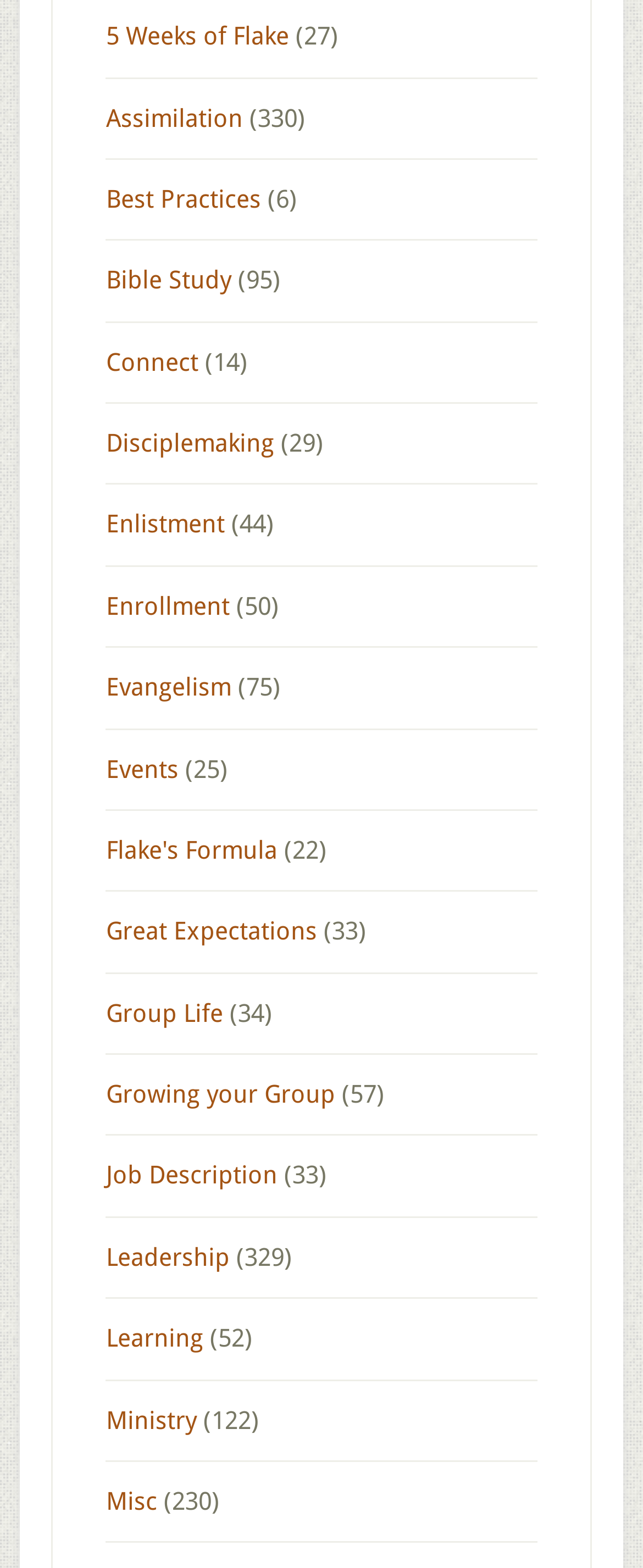What is the text next to the 'Flake's Formula' link?
Deliver a detailed and extensive answer to the question.

I found the link element with the text 'Flake's Formula' and looked for the adjacent StaticText element, which has the text '(22)'.